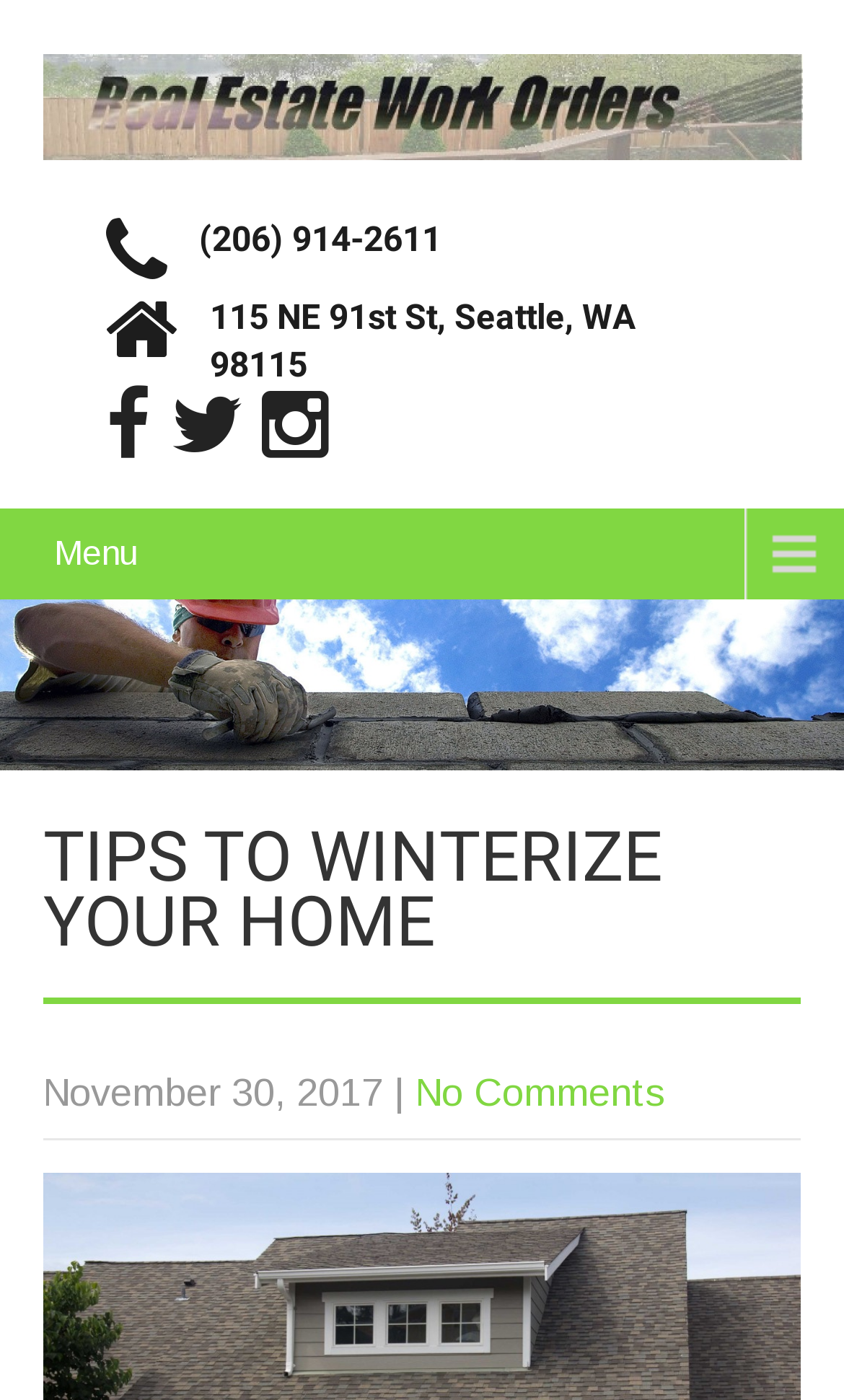How many social media links are on the webpage?
Carefully analyze the image and provide a detailed answer to the question.

I counted the number of link elements with icons at coordinates [0.126, 0.277, 0.179, 0.332], [0.203, 0.277, 0.287, 0.332], and [0.31, 0.277, 0.39, 0.332].